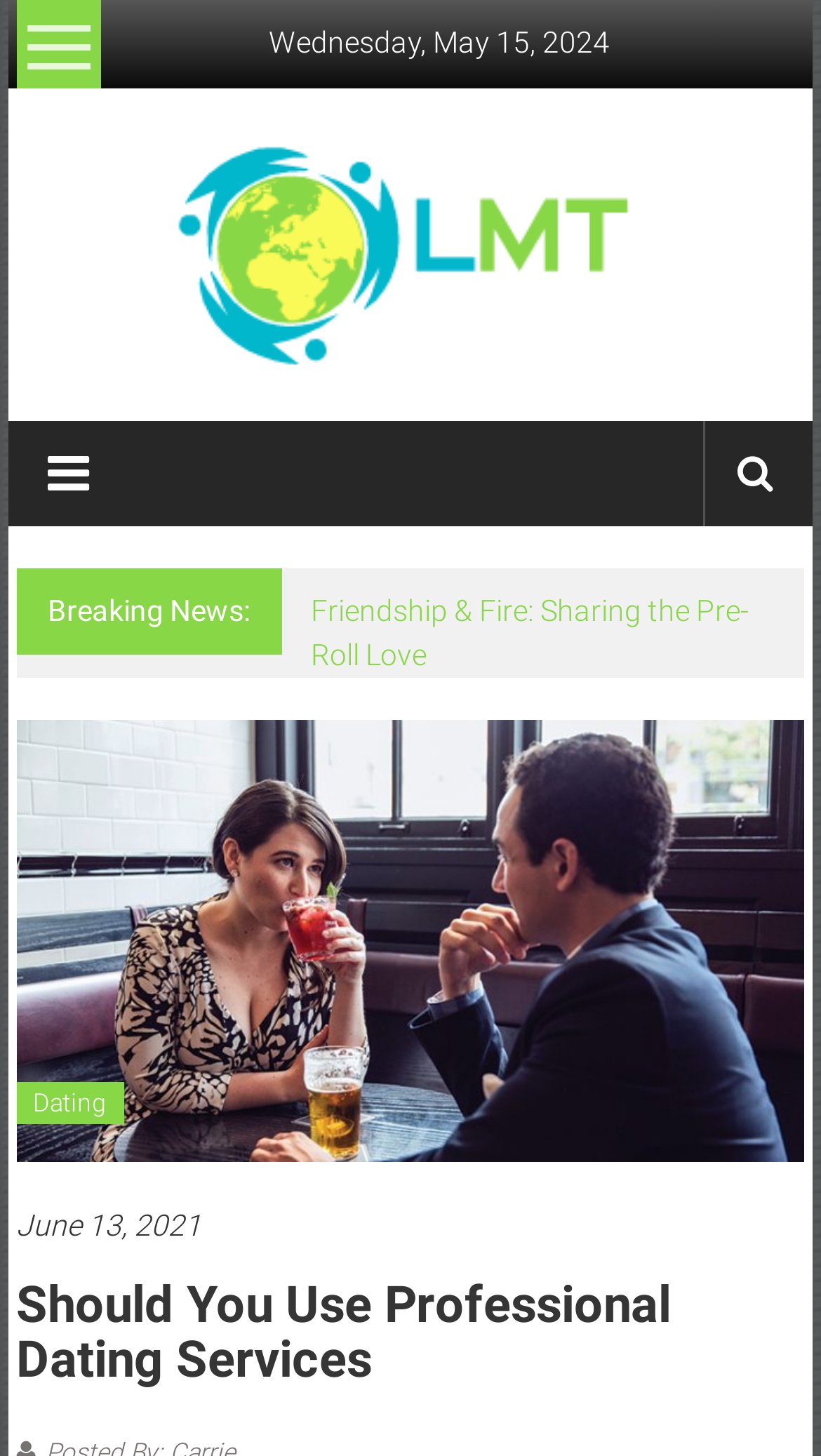What is the current day of the week?
Please respond to the question with as much detail as possible.

I found the current day of the week by looking at the static text 'Wednesday, May 15, 2024' which is located at the top of the webpage.